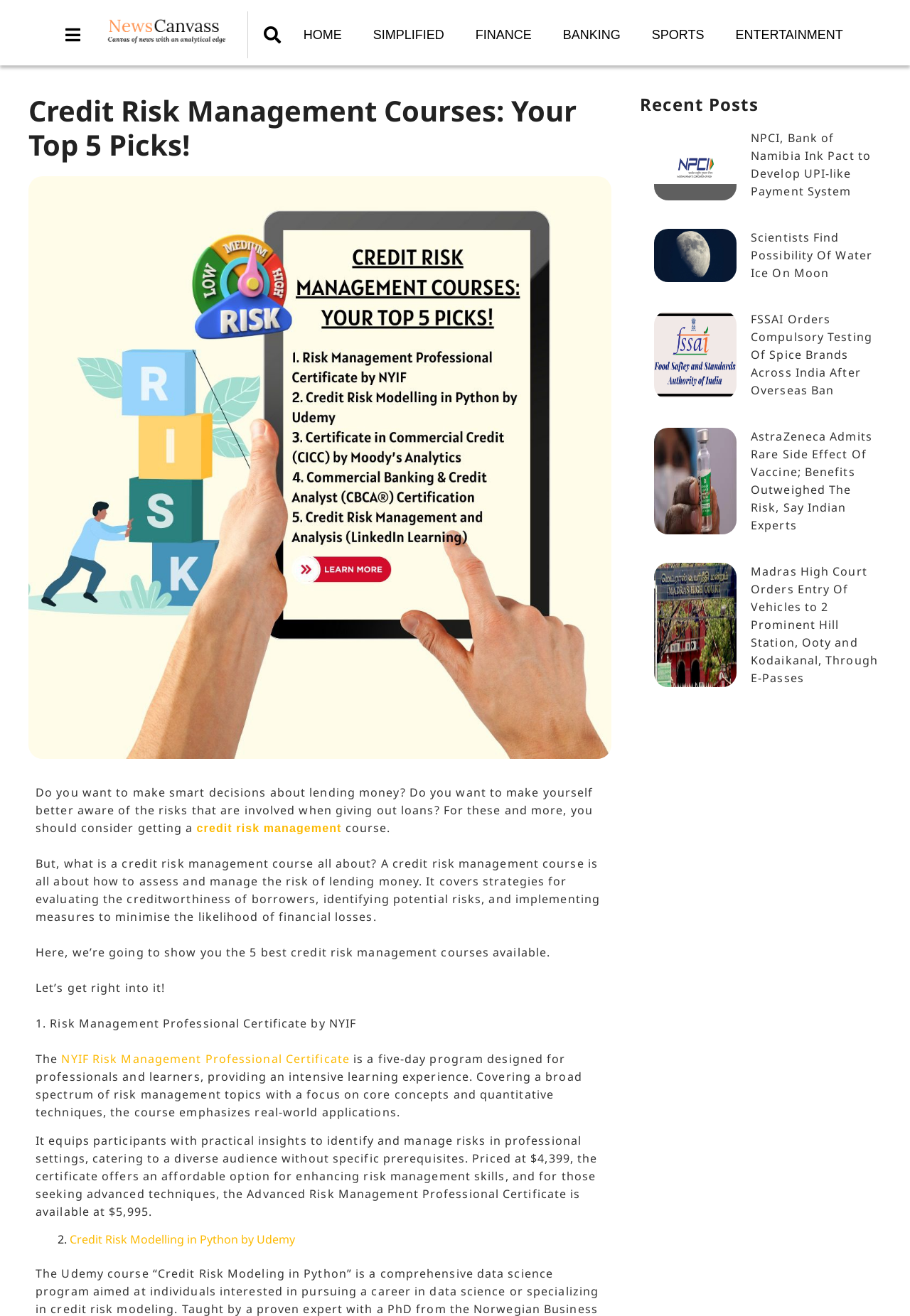Generate a comprehensive description of the contents of the webpage.

This webpage is about credit risk management courses, with a focus on the top 5 picks. At the top, there is a navigation menu with links to "HOME", "SIMPLIFIED", "FINANCE", "BANKING", "SPORTS", and "ENTERTAINMENT". Below the navigation menu, there is a heading that reads "Credit Risk Management Courses: Your Top 5 Picks!" accompanied by an image.

The main content of the webpage starts with a brief introduction to credit risk management, explaining its importance and what it entails. It then proceeds to introduce the top 5 credit risk management courses, starting with the "Risk Management Professional Certificate by NYIF". This course is described as a five-day program that provides an intensive learning experience, covering a broad spectrum of risk management topics.

Below the description of the first course, there is a list of recent posts, each with a link to a news article and an accompanying image. The articles are about various topics, including finance, science, and current events.

The webpage continues to describe the remaining four credit risk management courses, each with its own description and details. The courses are listed in a numbered format, with each course having a brief summary and a link to learn more.